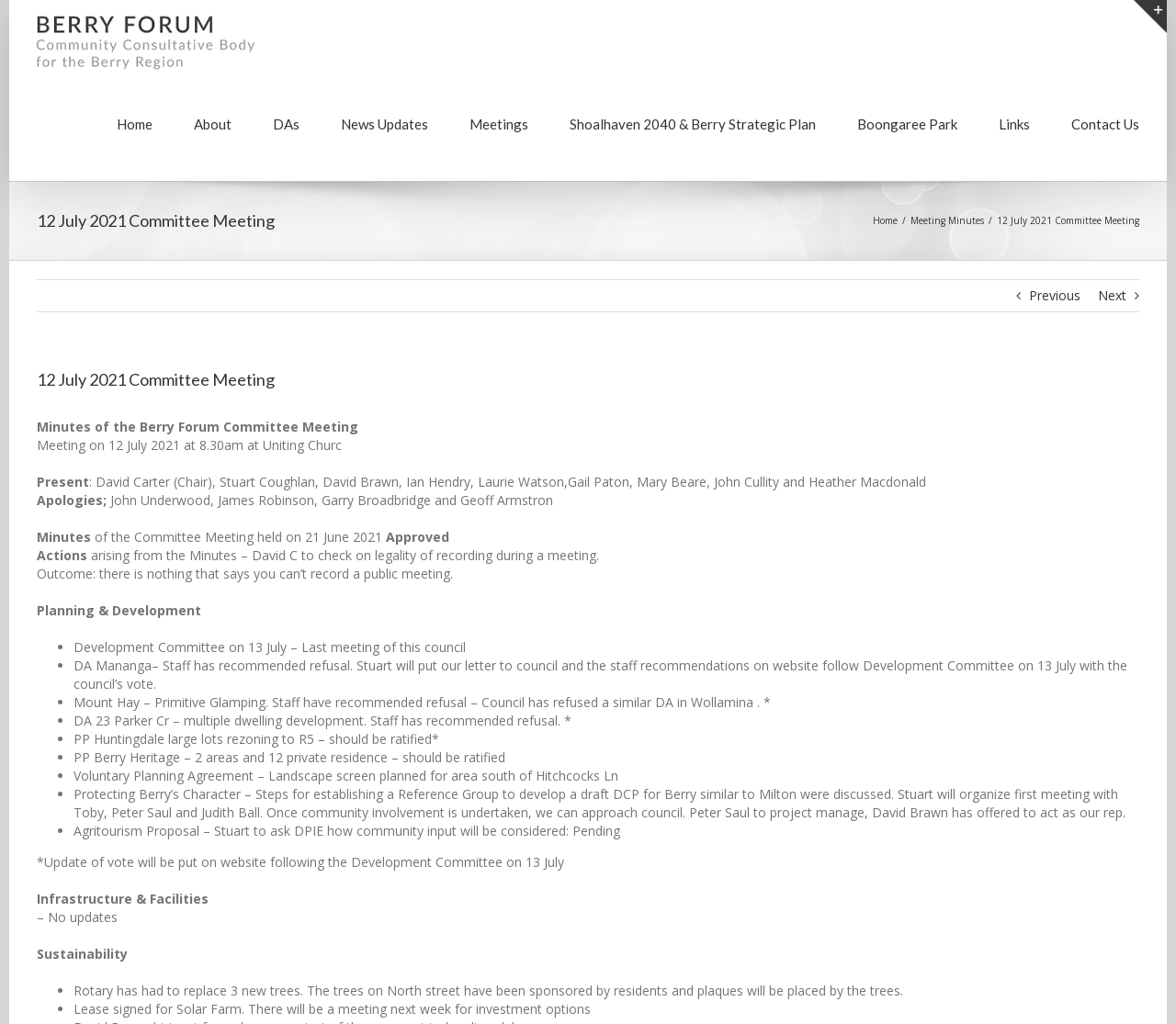Provide a one-word or short-phrase response to the question:
How many links are in the main menu?

9